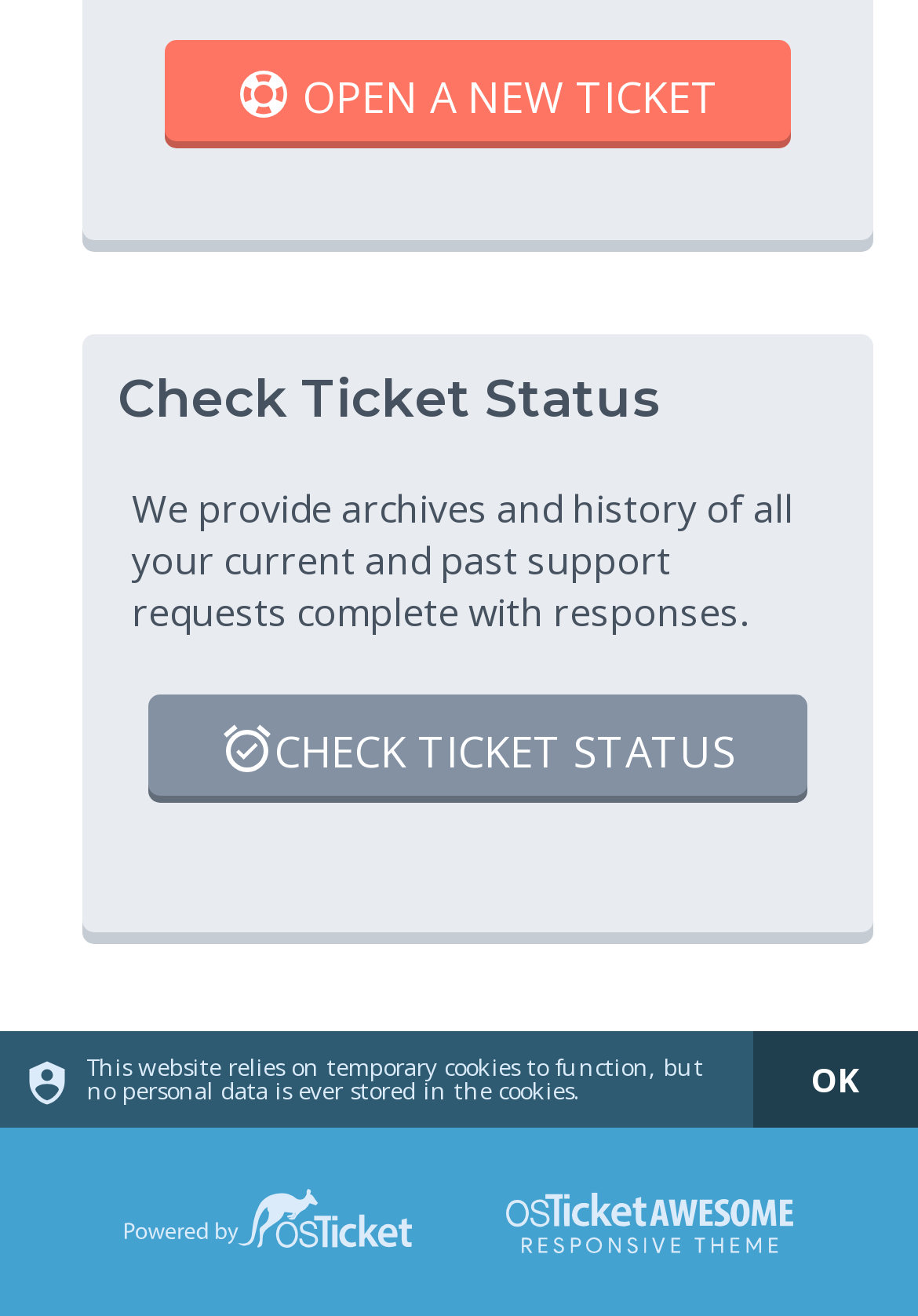What is the position of the image with no alt text?
From the details in the image, provide a complete and detailed answer to the question.

I looked at the bounding box coordinates of the image with no alt text, which are [0.025, 0.801, 0.076, 0.844]. The y1 coordinate is 0.801, which is relatively high compared to other elements, and the x1 coordinate is 0.025, which is close to the left edge of the screen. Therefore, I conclude that the image is located at the top-right corner of the webpage.